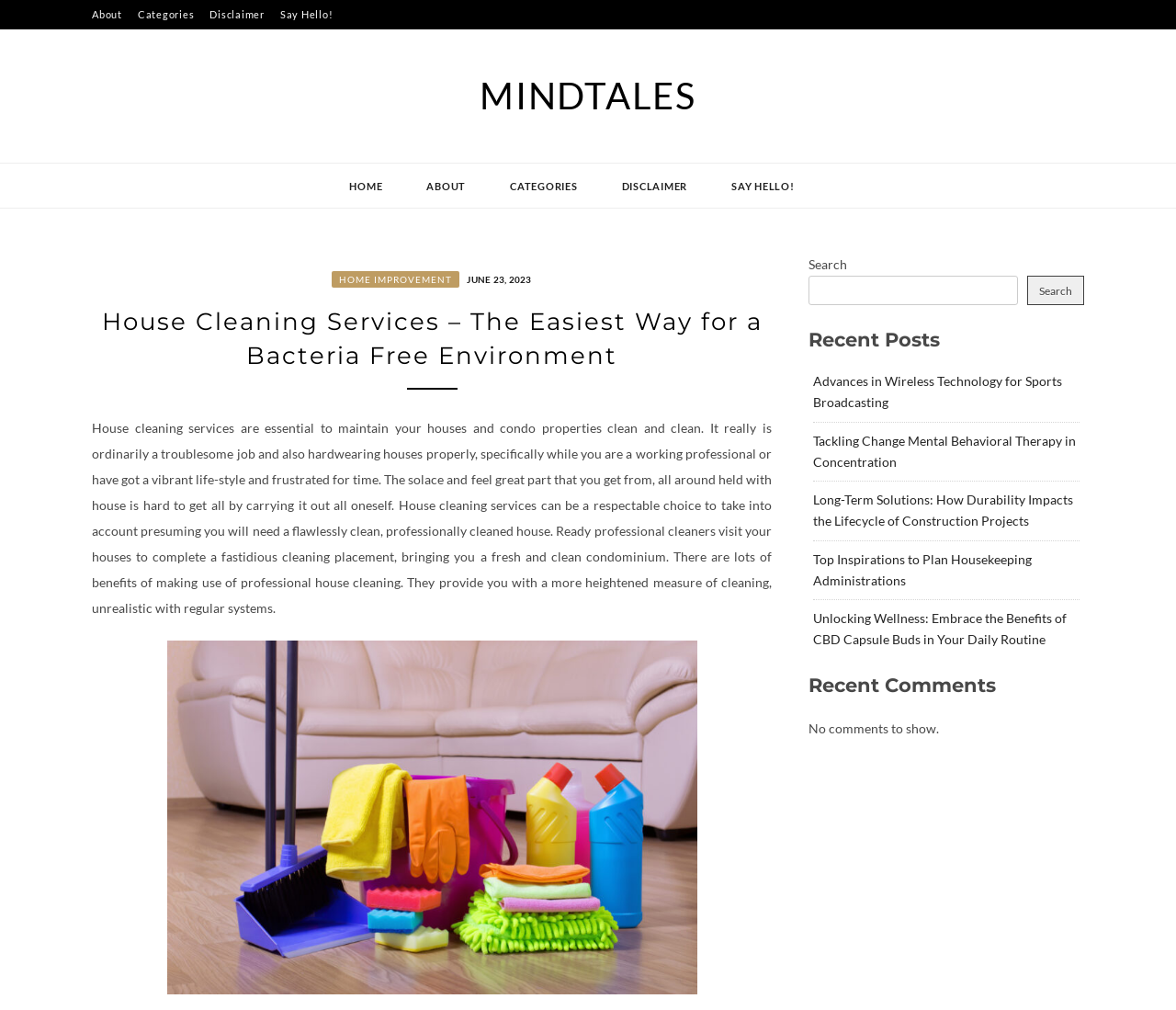Please locate the bounding box coordinates of the region I need to click to follow this instruction: "Search for a topic".

[0.688, 0.273, 0.866, 0.302]